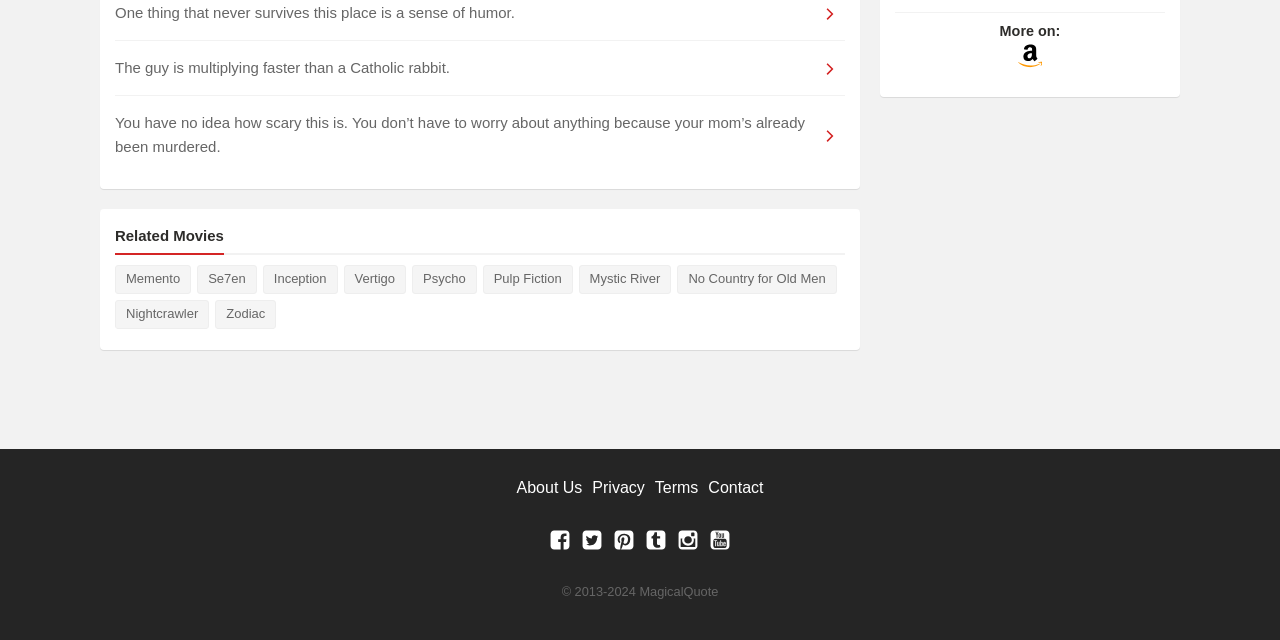Locate the bounding box of the UI element described by: "Pulp Fiction" in the given webpage screenshot.

[0.377, 0.414, 0.447, 0.459]